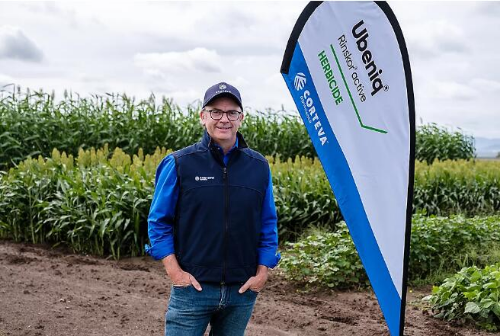Where is Dan Dixon located?
Using the visual information, answer the question in a single word or phrase.

Breeza Field Station